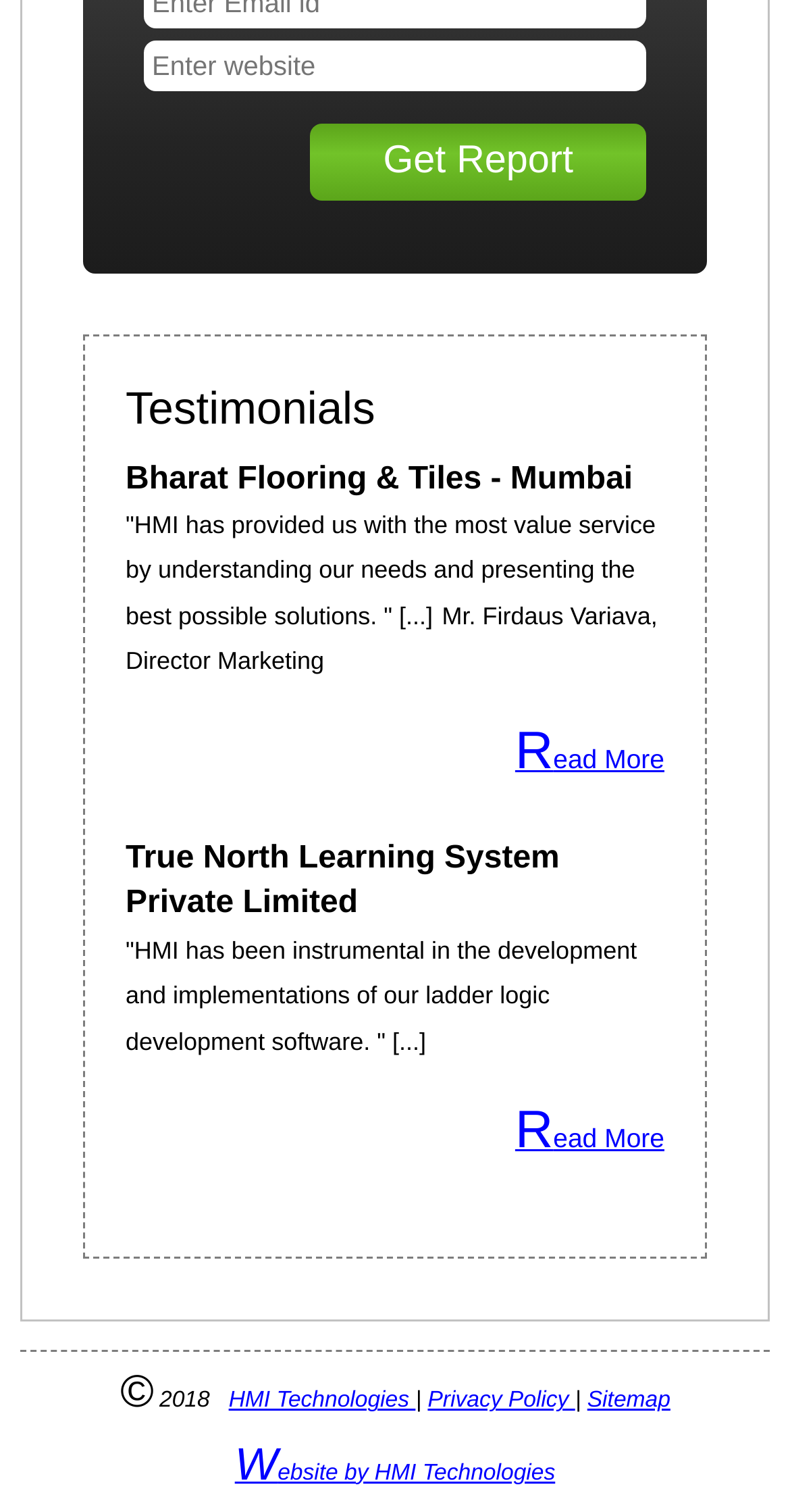Please provide the bounding box coordinates for the element that needs to be clicked to perform the instruction: "Read more about Bharat Flooring & Tiles". The coordinates must consist of four float numbers between 0 and 1, formatted as [left, top, right, bottom].

[0.159, 0.471, 0.841, 0.52]